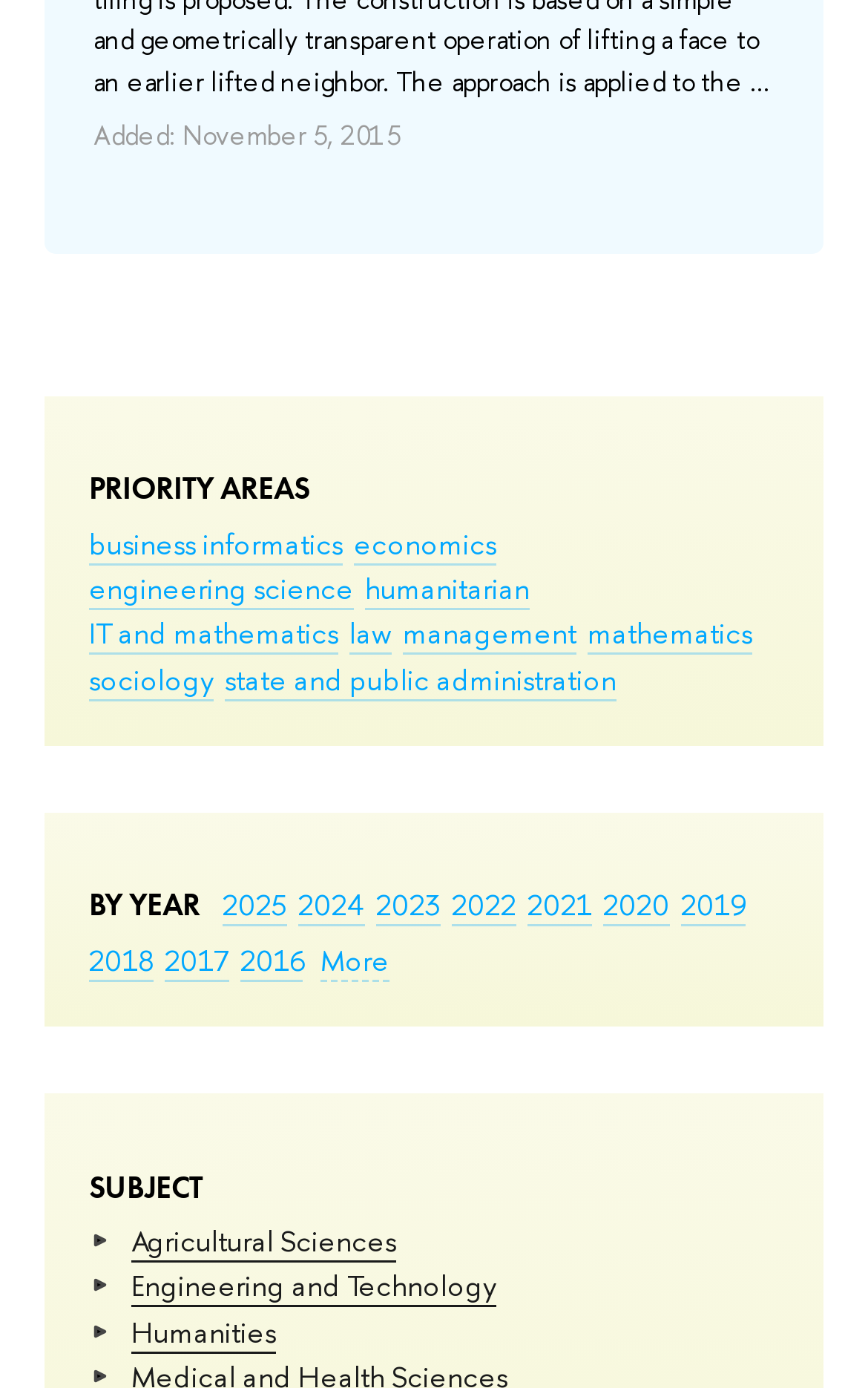Find the bounding box coordinates of the element's region that should be clicked in order to follow the given instruction: "Explore Engineering and Technology". The coordinates should consist of four float numbers between 0 and 1, i.e., [left, top, right, bottom].

[0.151, 0.912, 0.572, 0.942]